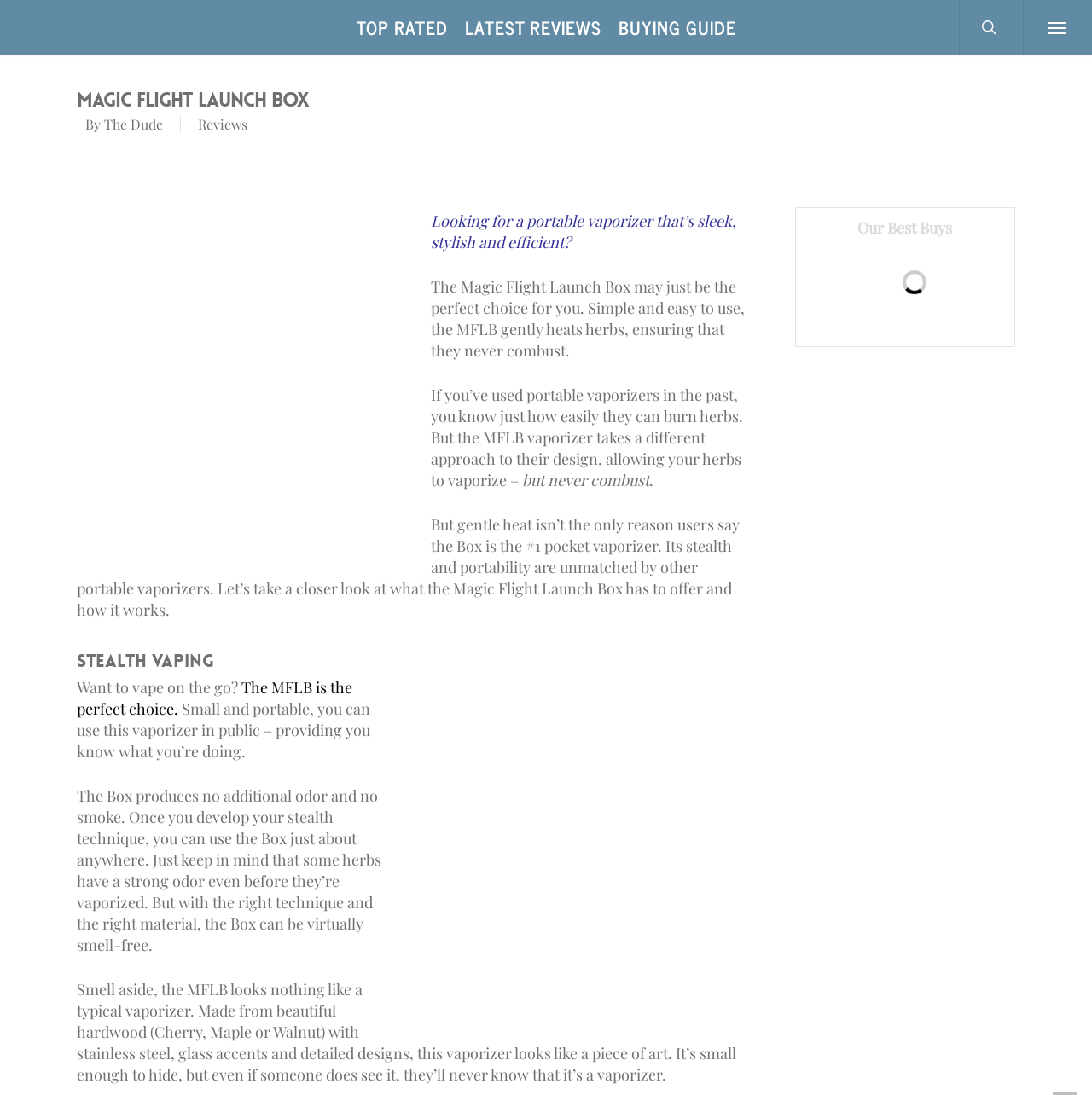Determine the bounding box coordinates for the element that should be clicked to follow this instruction: "Click on the VapeTrack logo". The coordinates should be given as four float numbers between 0 and 1, in the format [left, top, right, bottom].

[0.022, 0.004, 0.206, 0.046]